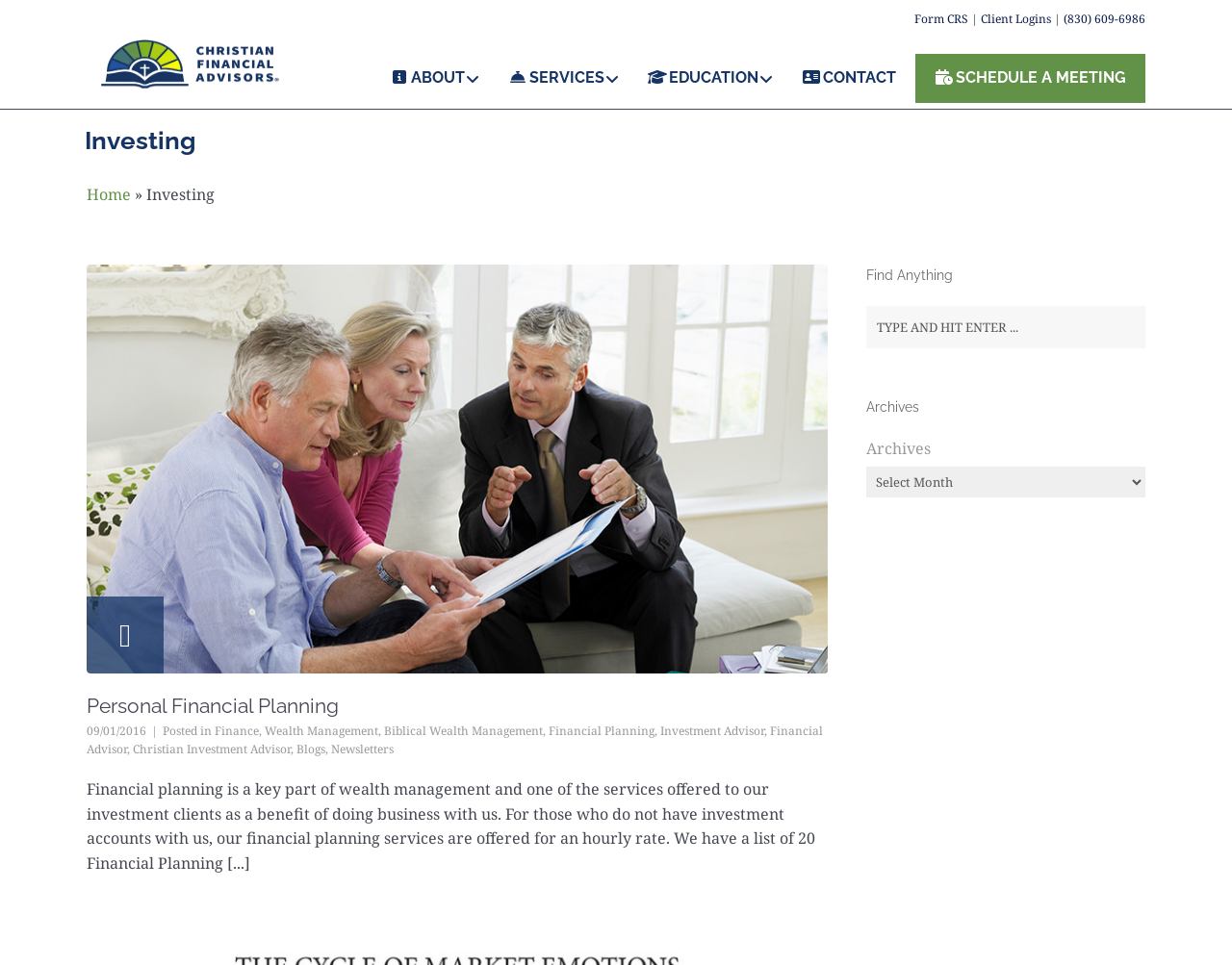Identify the bounding box coordinates of the clickable region necessary to fulfill the following instruction: "Click on the 'Personal Financial Planning' link". The bounding box coordinates should be four float numbers between 0 and 1, i.e., [left, top, right, bottom].

[0.07, 0.275, 0.672, 0.698]